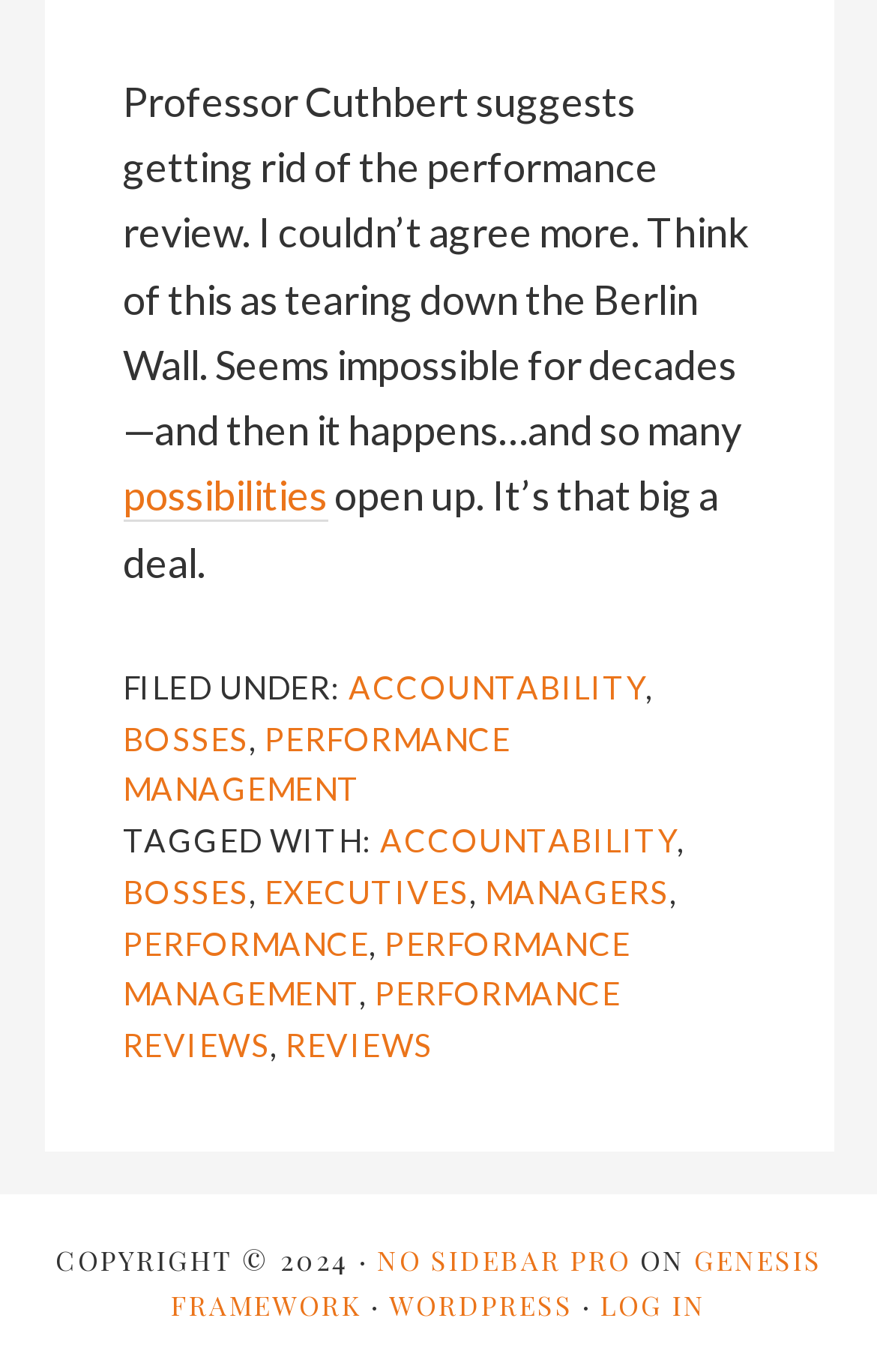Identify the bounding box coordinates of the section that should be clicked to achieve the task described: "Click on the link 'PERFORMANCE MANAGEMENT'".

[0.14, 0.524, 0.582, 0.589]